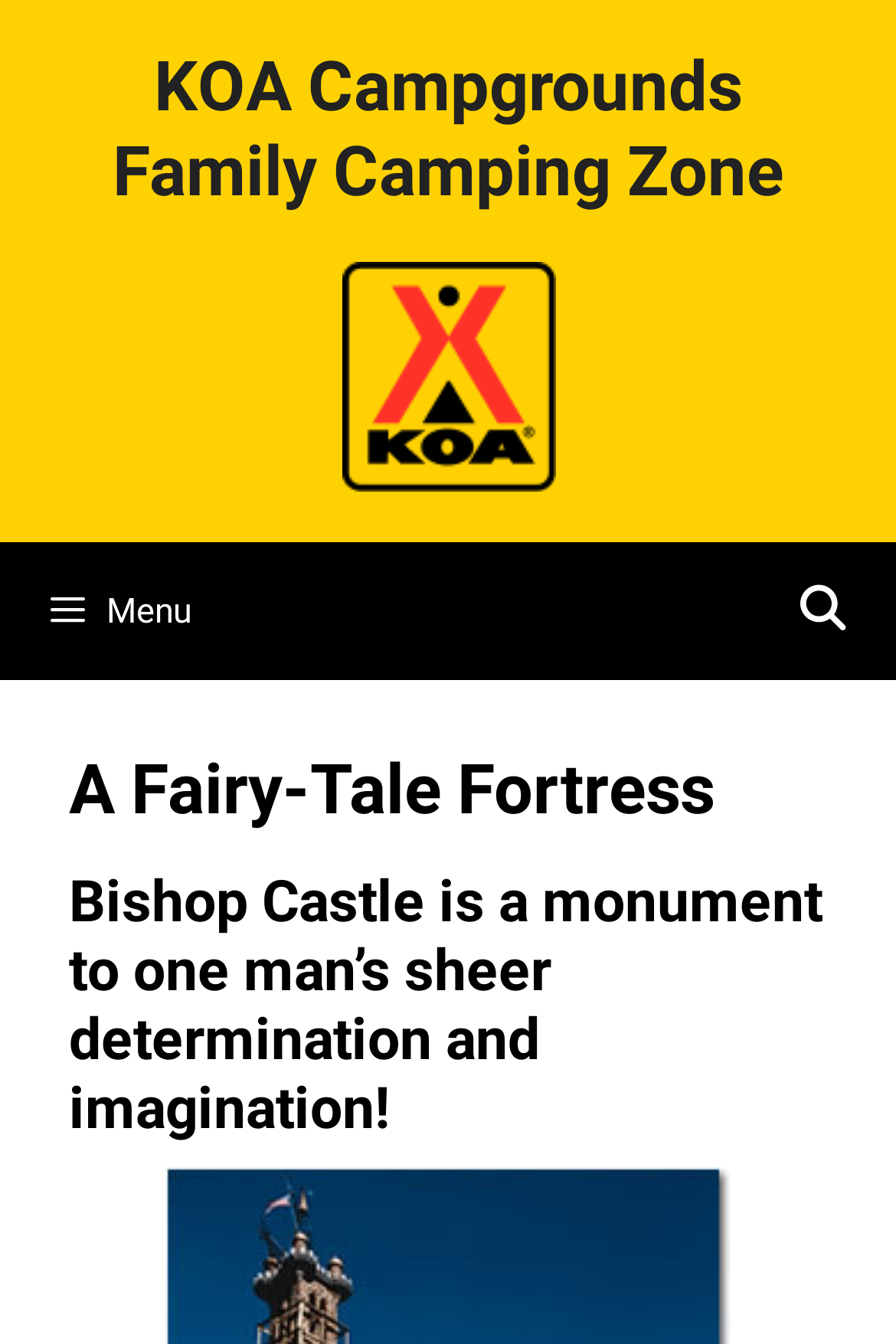Look at the image and write a detailed answer to the question: 
What is the location of the castle?

The meta description mentions that the castle is 'nestled among the pine tree-covered mountains in south-central Colorado'. This indicates that the location of the castle is in south-central Colorado.